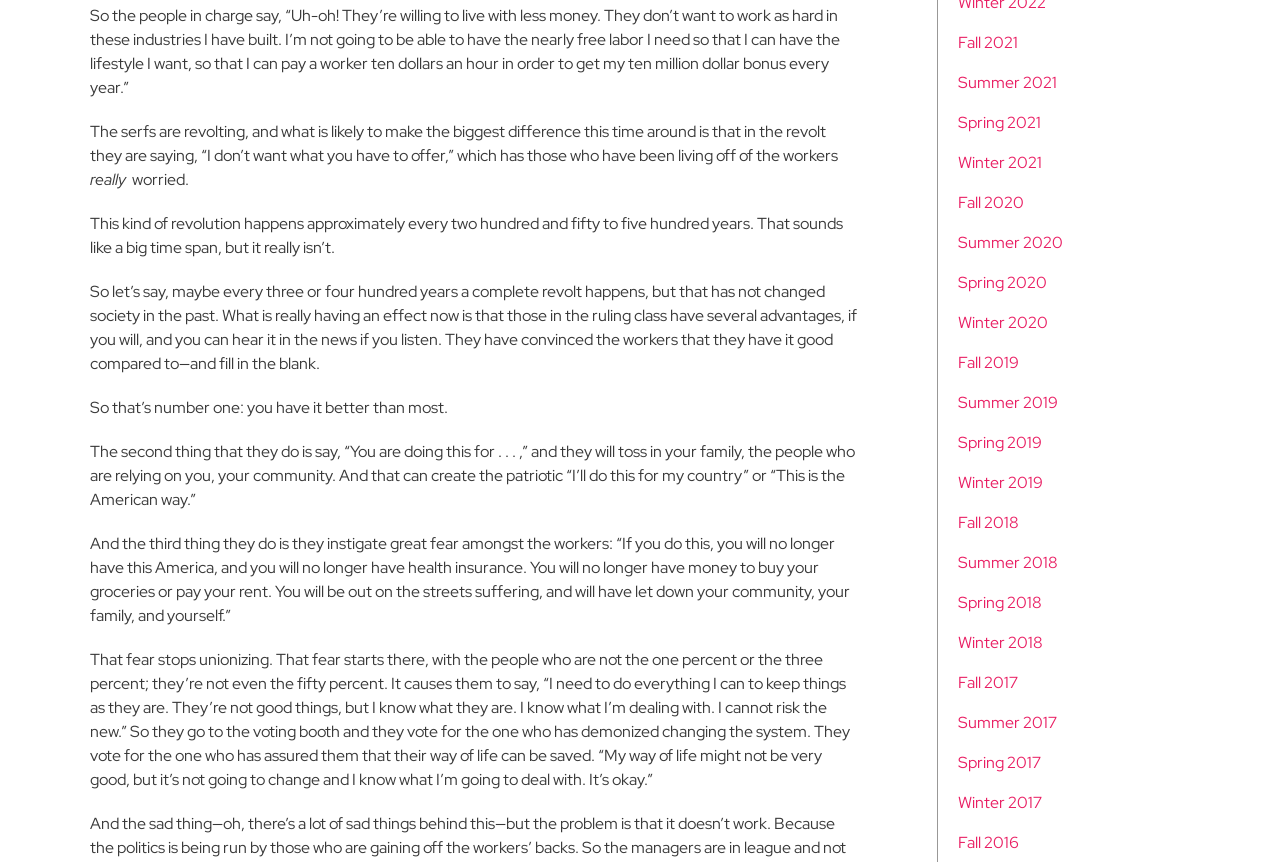Analyze the image and provide a detailed answer to the question: What is the frequency of complete revolts?

According to the static text element [531], complete revolts happen approximately every 3-4 hundred years, which is mentioned as a big time span but not really that big.